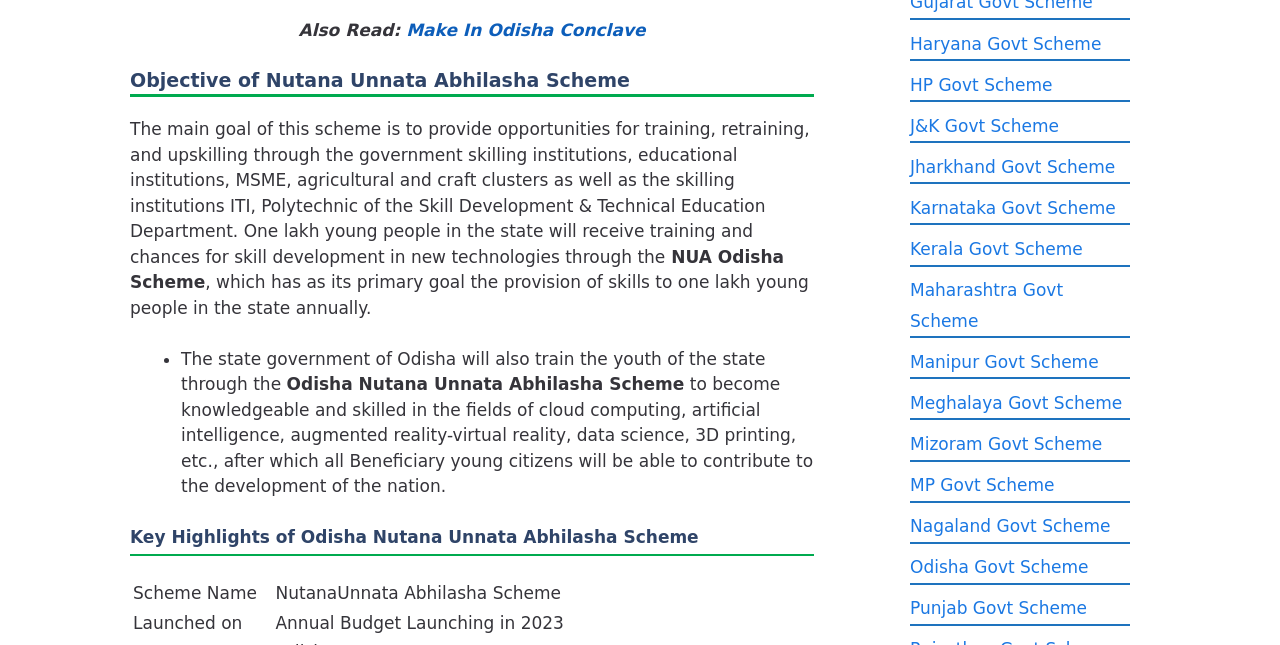By analyzing the image, answer the following question with a detailed response: What is the name of the scheme mentioned in the webpage?

The webpage mentions the Nutana Unnata Abhilasha Scheme, which is a scheme launched by the Odisha government to provide skills to one lakh young people in the state annually.